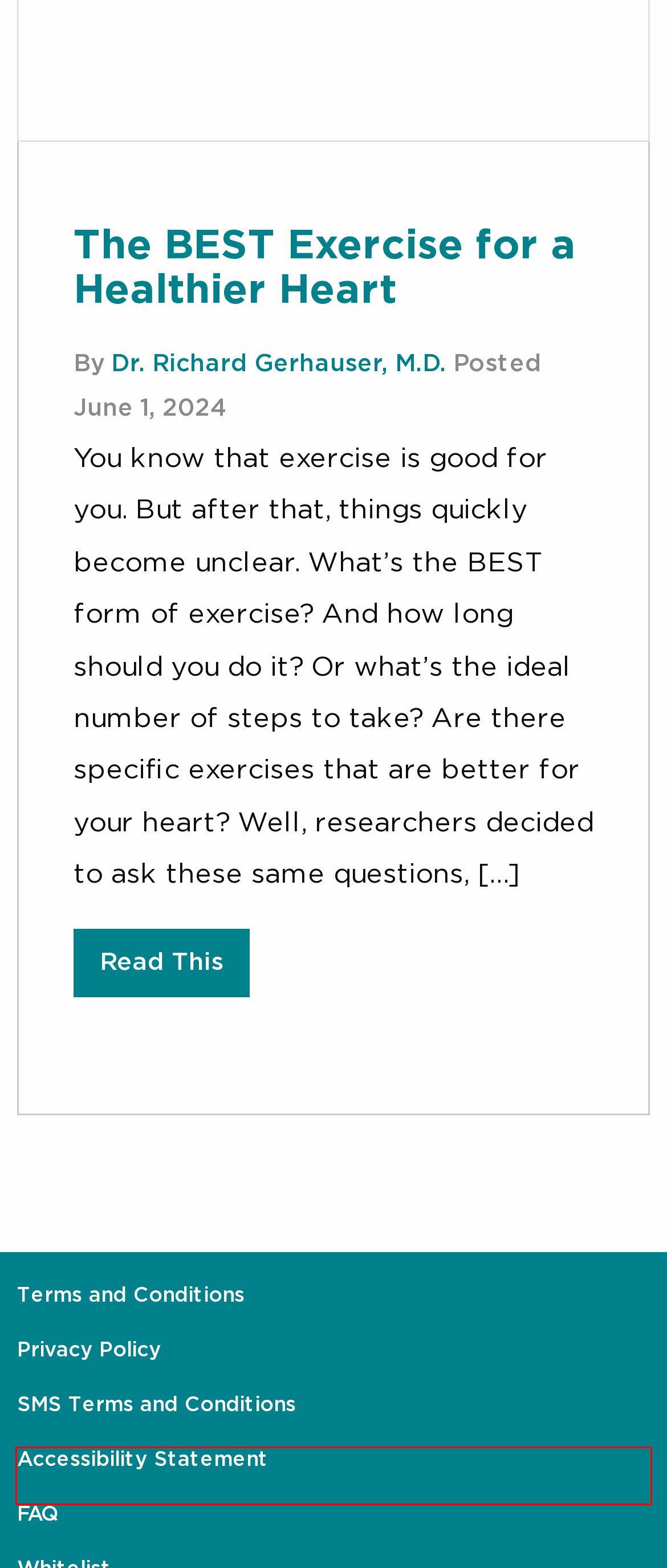Review the screenshot of a webpage that includes a red bounding box. Choose the webpage description that best matches the new webpage displayed after clicking the element within the bounding box. Here are the candidates:
A. Dr. Richard Gerhauser, M.D., Author at Natural Health Response
B. Doctor Exposes Truth Behind "Millennial Medicine"
C. Exercise: Counting Steps vs Workout Debate Settled
D. Free Articles Archives - Natural Health Response
E. Arthritis Symptoms Eased Without Drugs
F. Frequently Asked Questions - Natural Health Response
G. Terms and Conditions - Natural Health Response
H. Accessibility Statement - Natural Health Response

H